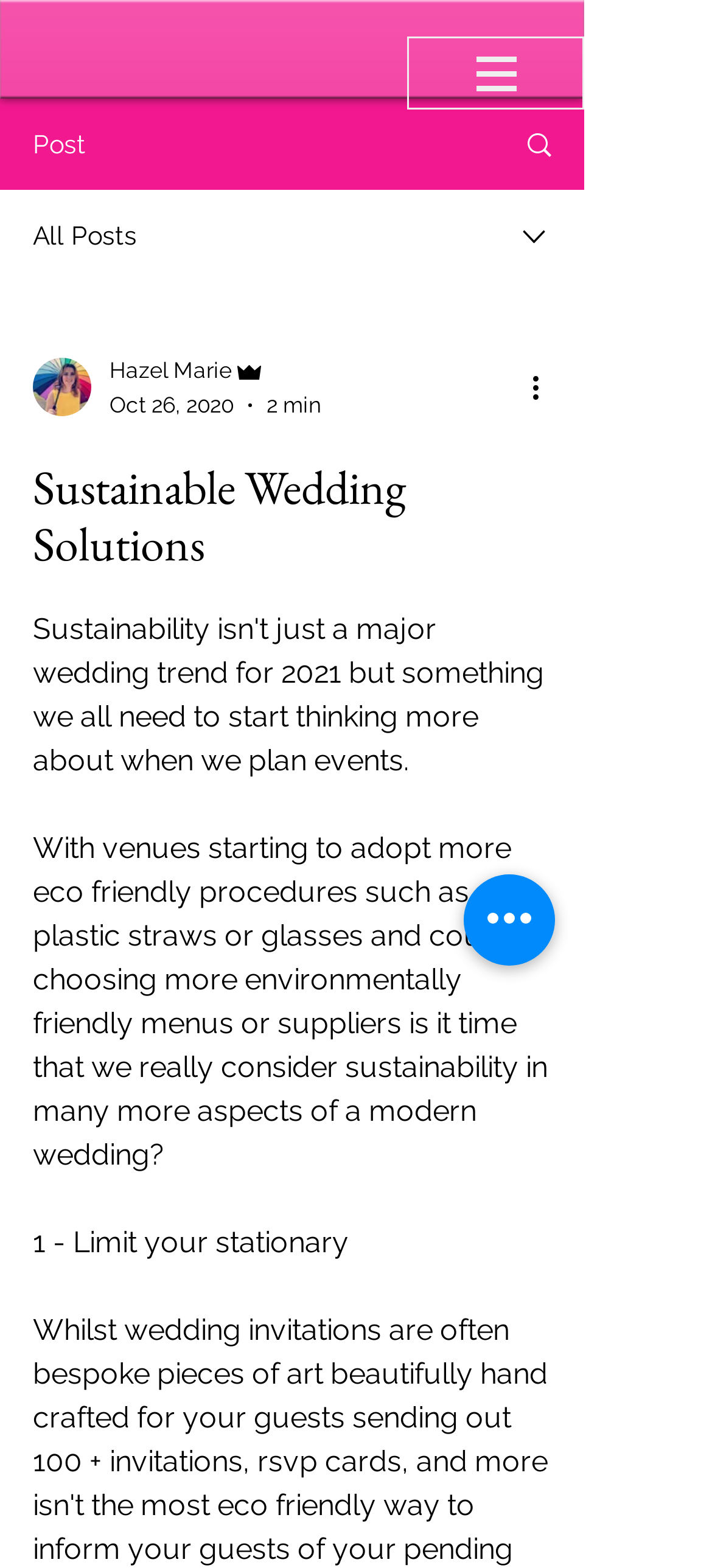What is the first suggestion for sustainable wedding solutions?
From the image, provide a succinct answer in one word or a short phrase.

Limit your stationary